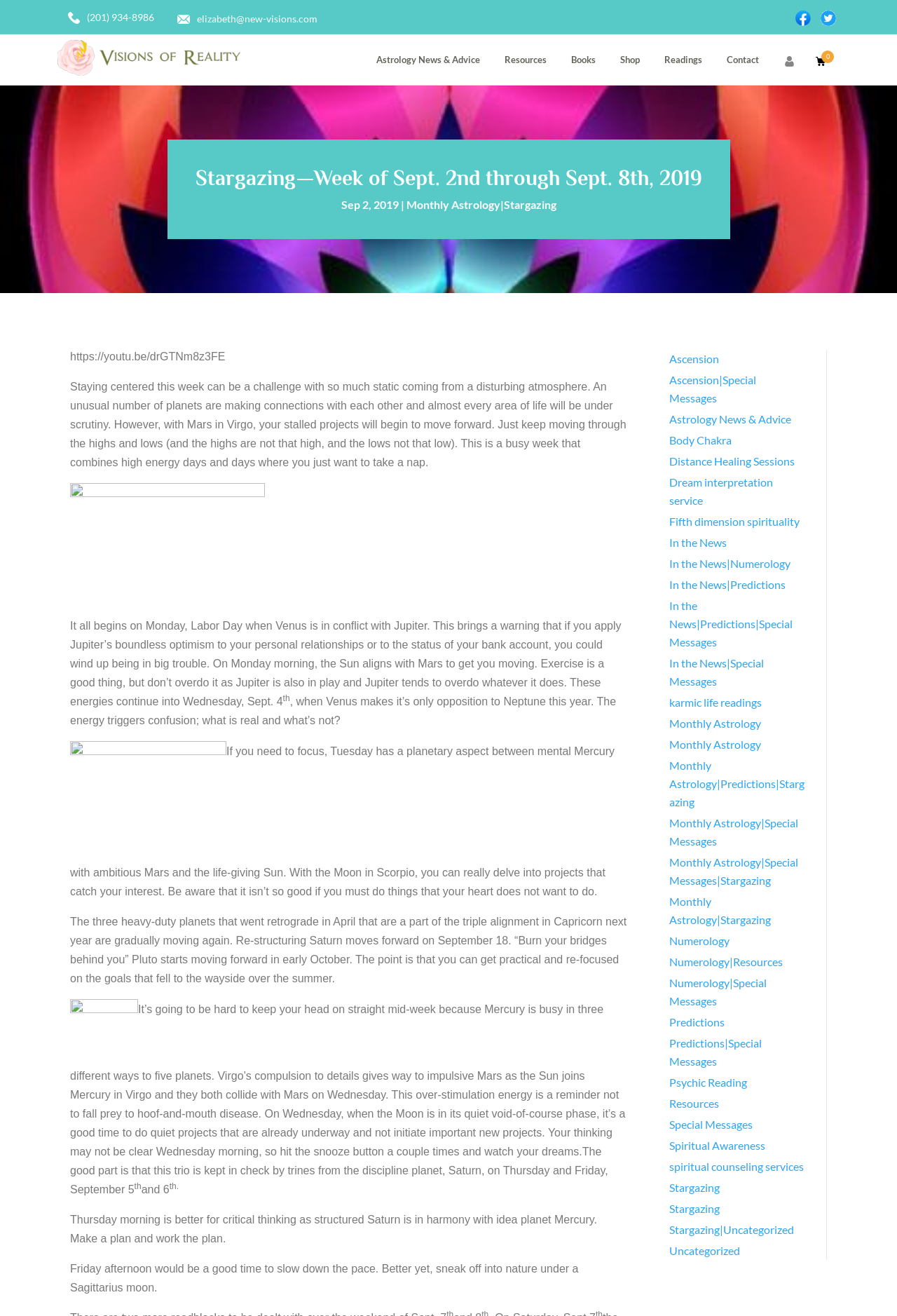Identify the bounding box coordinates of the specific part of the webpage to click to complete this instruction: "contact Elizabeth via email".

[0.198, 0.007, 0.354, 0.021]